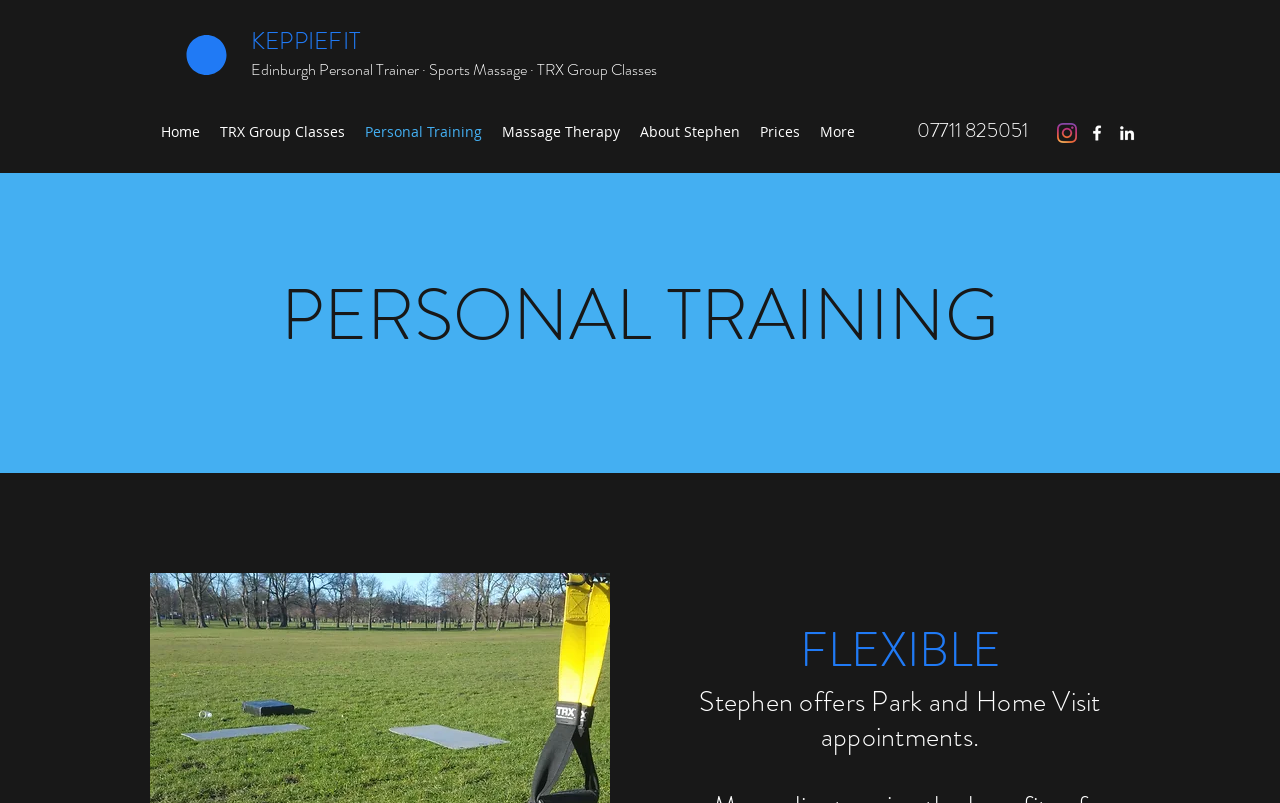Answer the following query with a single word or phrase:
What is the main service offered by the personal trainer?

Personal Training